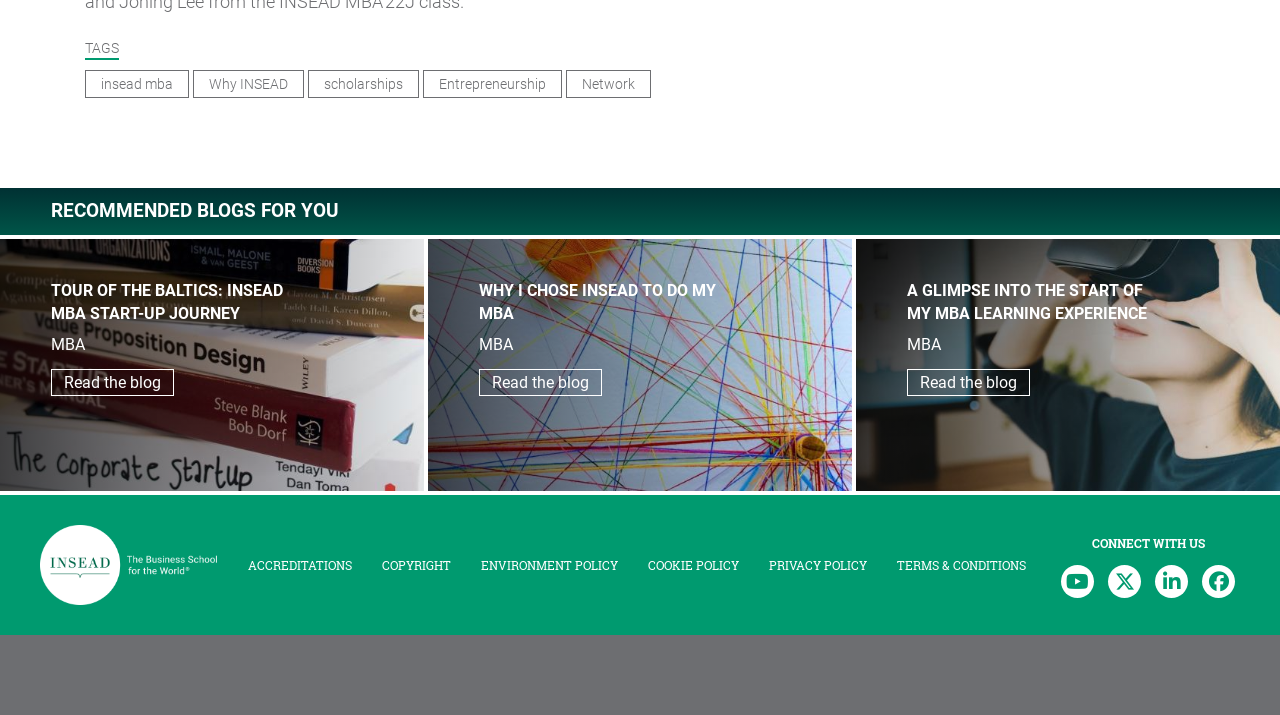Identify the bounding box of the HTML element described here: "Copyright". Provide the coordinates as four float numbers between 0 and 1: [left, top, right, bottom].

[0.286, 0.765, 0.364, 0.817]